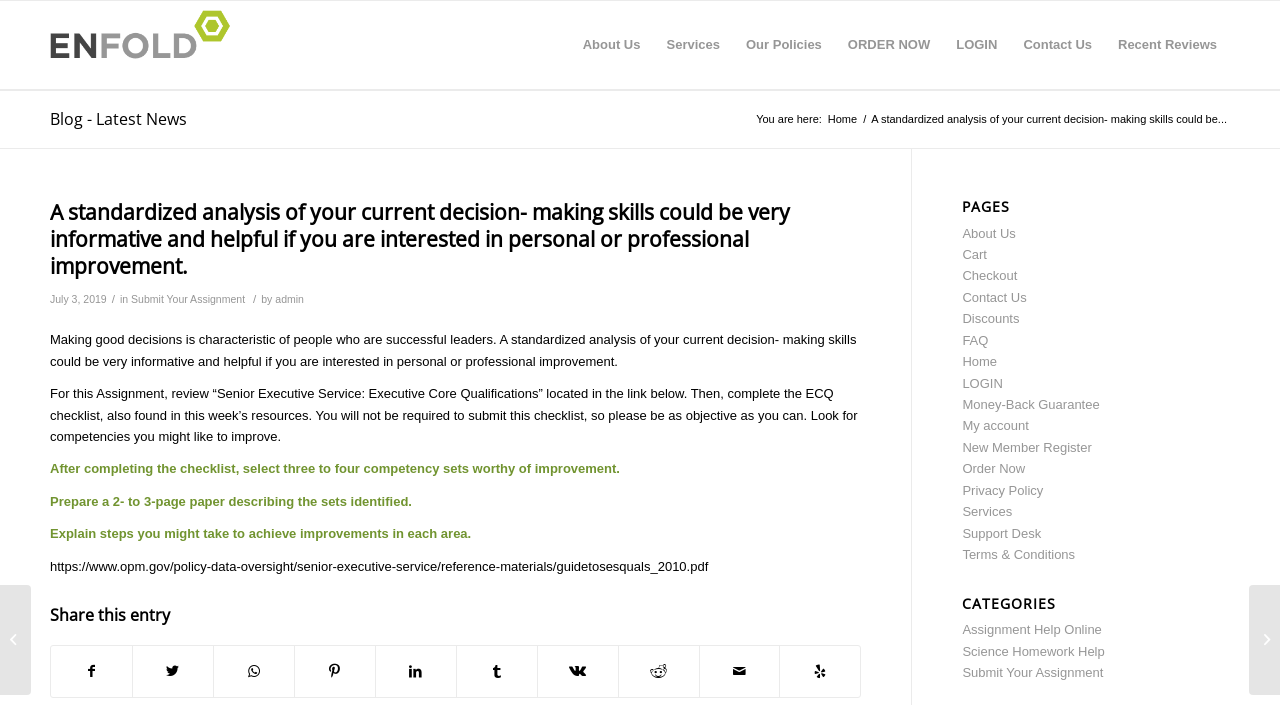Determine the bounding box coordinates of the region that needs to be clicked to achieve the task: "View Recent Reviews".

[0.863, 0.001, 0.961, 0.126]